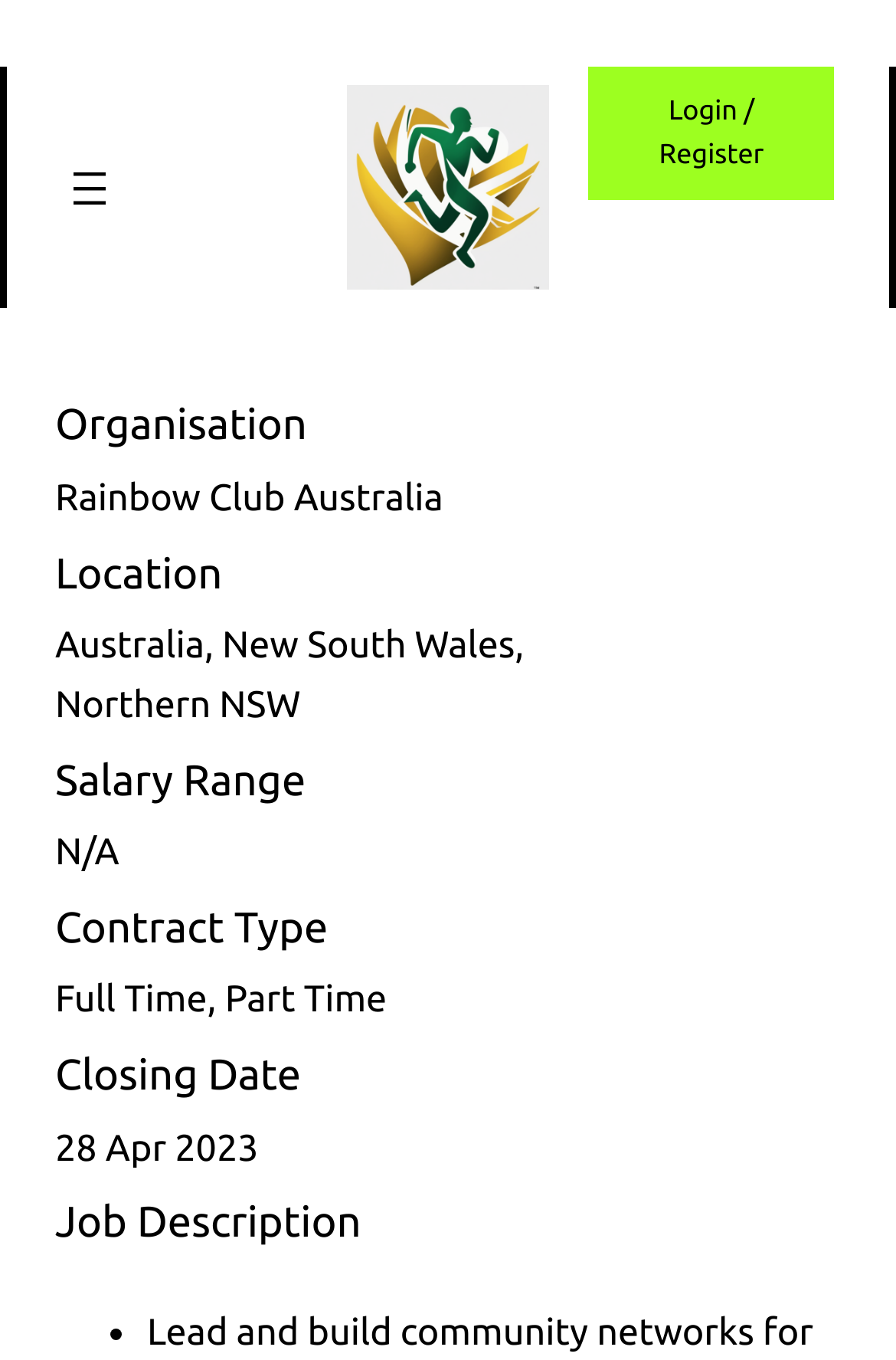Create an in-depth description of the webpage, covering main sections.

The webpage is a job posting for a Development Manager position in Northern NSW. At the top left, there is a navigation menu labeled "Header Navigation" with an "Open menu" button that has a popup dialog. The button is accompanied by an image. 

To the right of the navigation menu, there is a link to "Jobs in Sport" with an associated image. Further to the right, there is a "Login / Register" link. 

Below the top navigation section, there are several sections of job details. On the left, there is a column of headings including "Organisation", "Location", "Salary Range", "Contract Type", "Closing Date", and "Job Description". Each heading is accompanied by a static text element providing the corresponding information. The organisation is Rainbow Club Australia, located in Australia, New South Wales, Northern NSW. The salary range is not available, and the contract type is full-time or part-time. The closing date for the job is April 28, 2023.